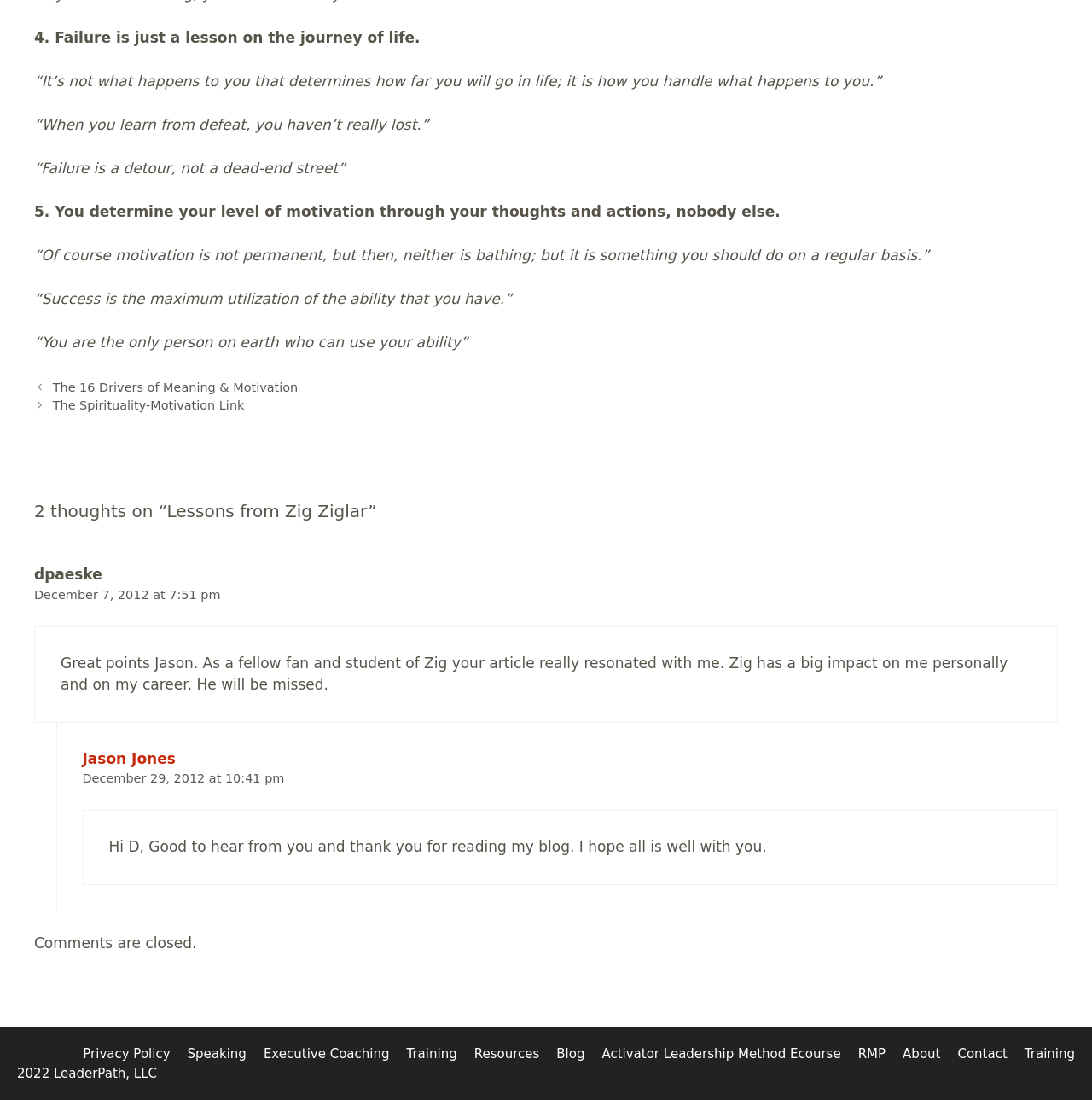Please find the bounding box coordinates of the element that must be clicked to perform the given instruction: "Check out the news about Ryan Reynolds". The coordinates should be four float numbers from 0 to 1, i.e., [left, top, right, bottom].

None